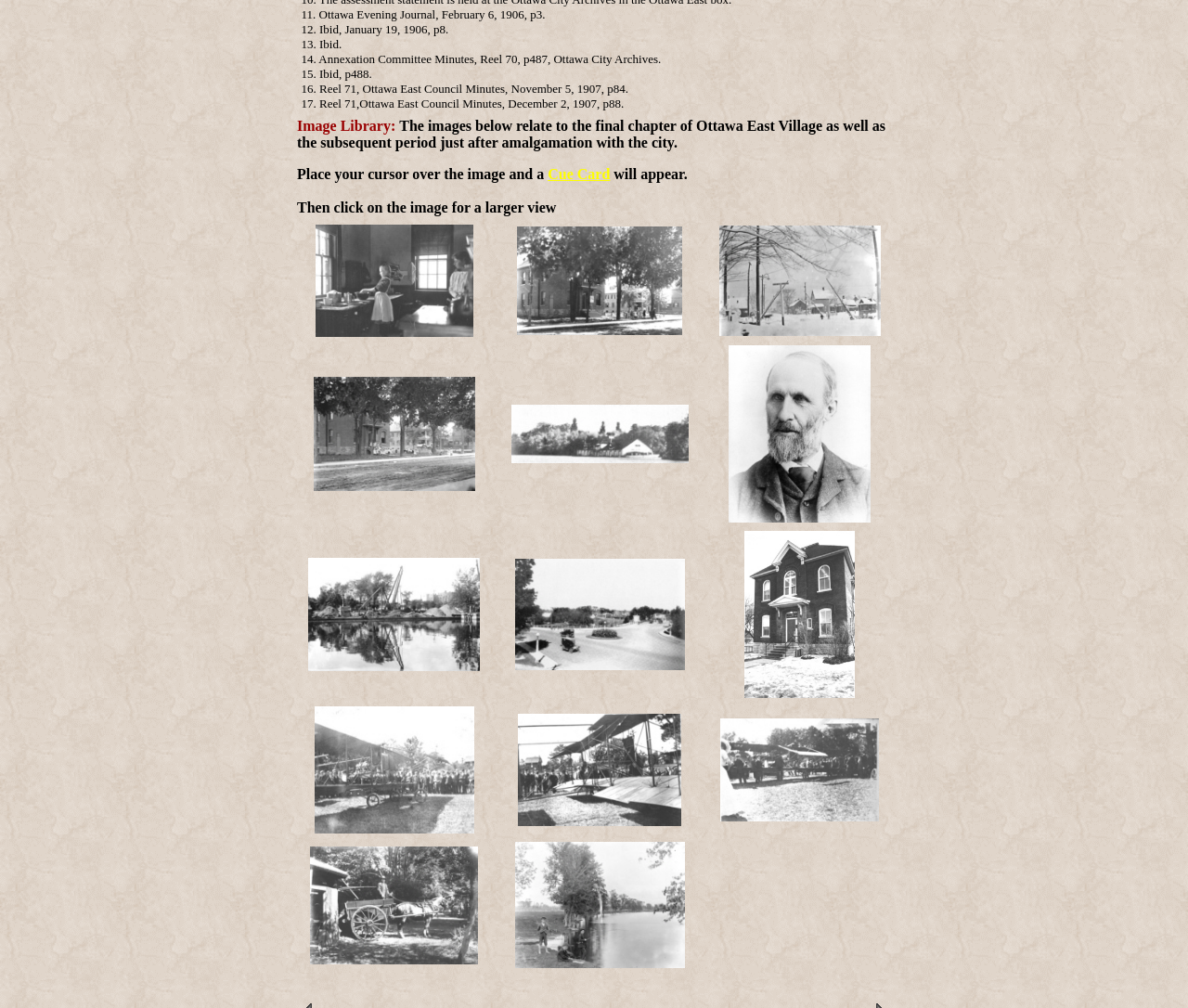Determine the bounding box coordinates of the clickable element to achieve the following action: 'View Romhild girl at 54 Main St. 1907 image'. Provide the coordinates as four float values between 0 and 1, formatted as [left, top, right, bottom].

[0.265, 0.223, 0.398, 0.334]